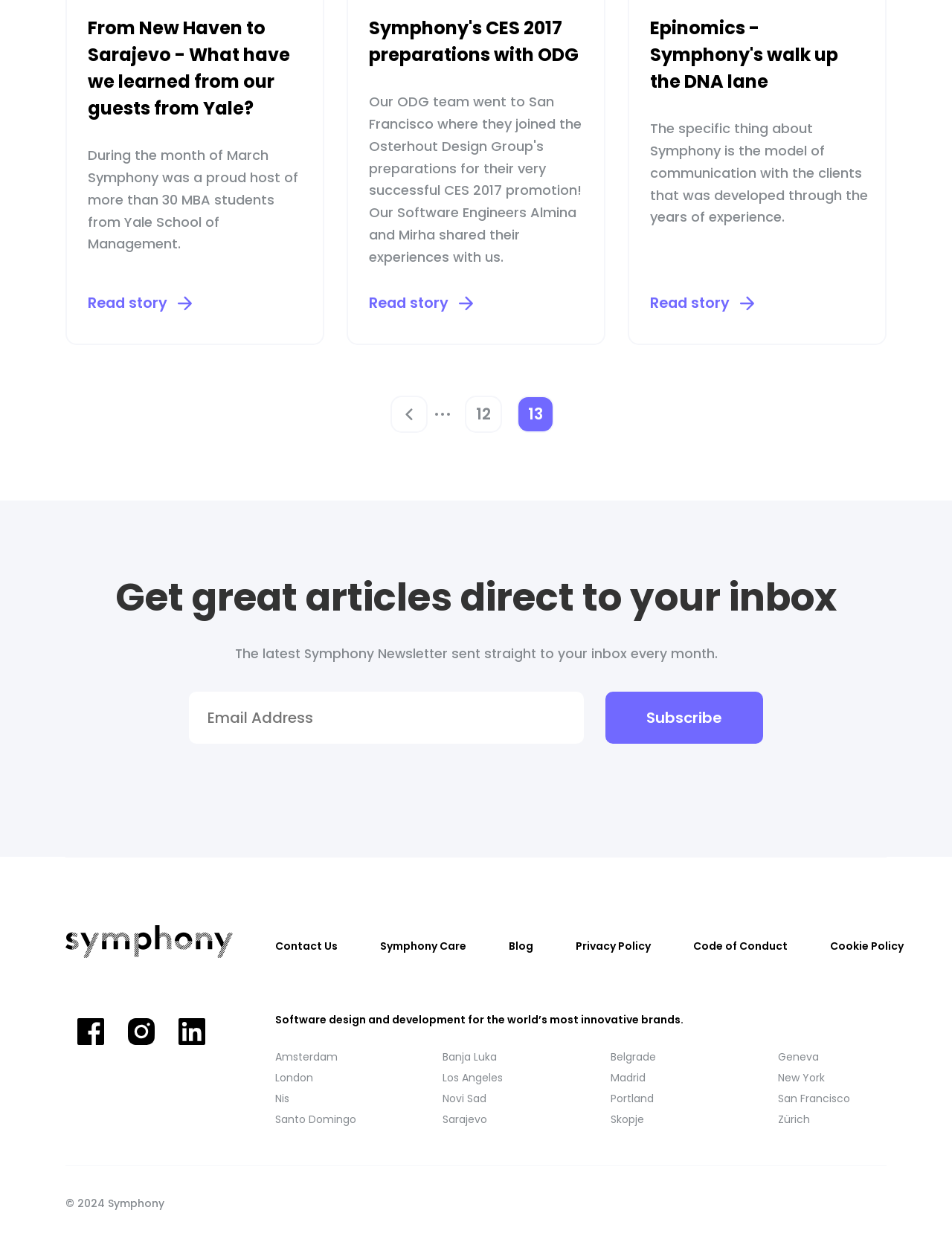Can you give a detailed response to the following question using the information from the image? How many locations are listed?

There are 15 locations listed on the webpage, including Amsterdam, Banja Luka, Belgrade, Geneva, London, Los Angeles, Madrid, New York, Nis, Novi Sad, Portland, San Francisco, Santo Domingo, Sarajevo, Skopje, and Zürich, as indicated by the static texts.